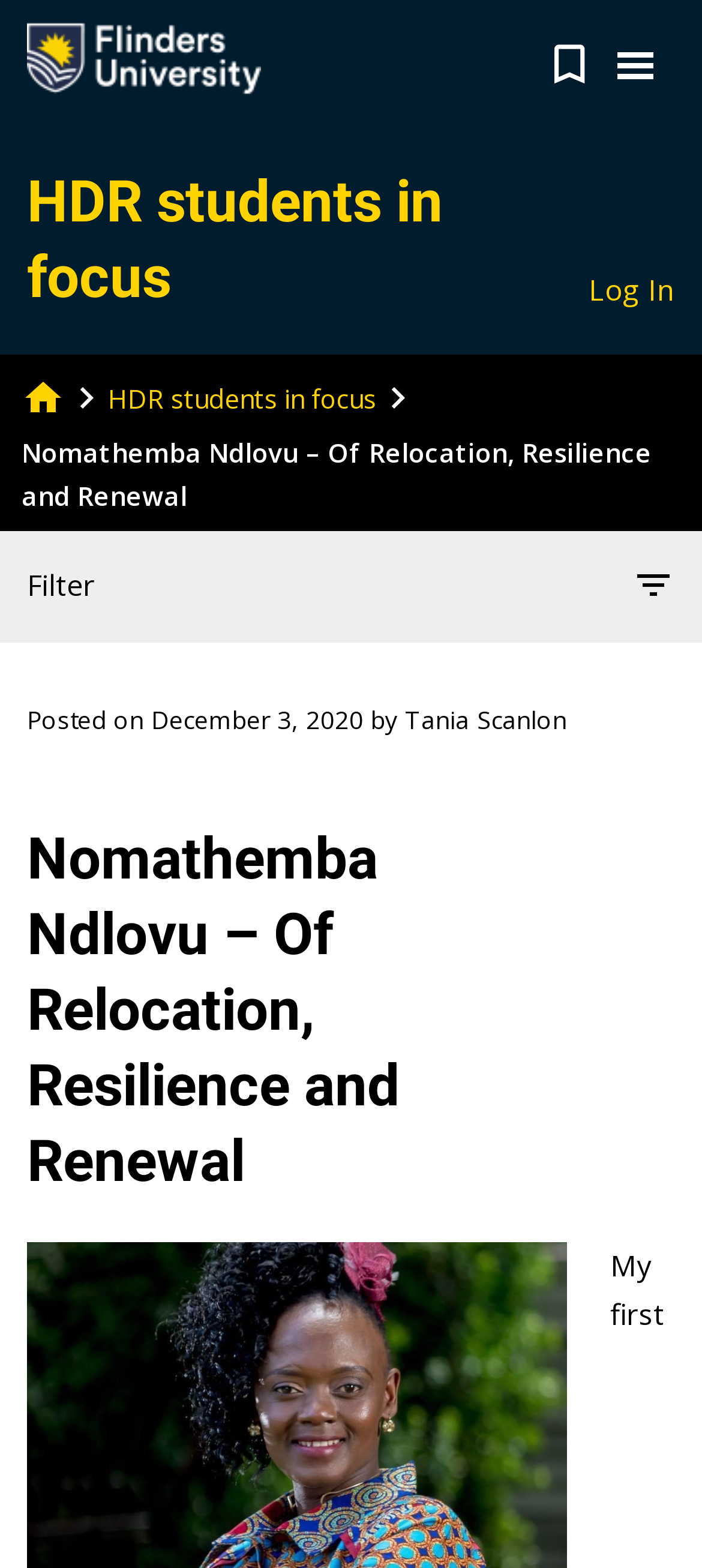Detail the various sections and features present on the webpage.

The webpage is about a story titled "Nomathemba Ndlovu - Of Relocation, Resilience and Renewal" which is part of the "HDR students in focus" series. At the top left corner, there is a Flinders University logo, and next to it, a link to skip to the content. On the top right corner, there are several links, including "Log In" and "home", with a "chevron_right" icon in between. 

Below the logo, there is a heading "HDR students in focus" with a link to the same title. To the right of this heading, there is a button to toggle navigation. 

The main content of the webpage starts with a strong heading "Nomathemba Ndlovu – Of Relocation, Resilience and Renewal". Below this heading, there are filter options, including a "Posted on" label, a link to the date "December 3, 2020", and a "by" label followed by a link to the author "Tania Scanlon". 

The main story begins below the filter options, with a heading "Nomathemba Ndlovu – Of Relocation, Resilience and Renewal" again. The story is about the author's first interaction with Flinders University, which was through a vlog series by Professor Tara Brabazon.